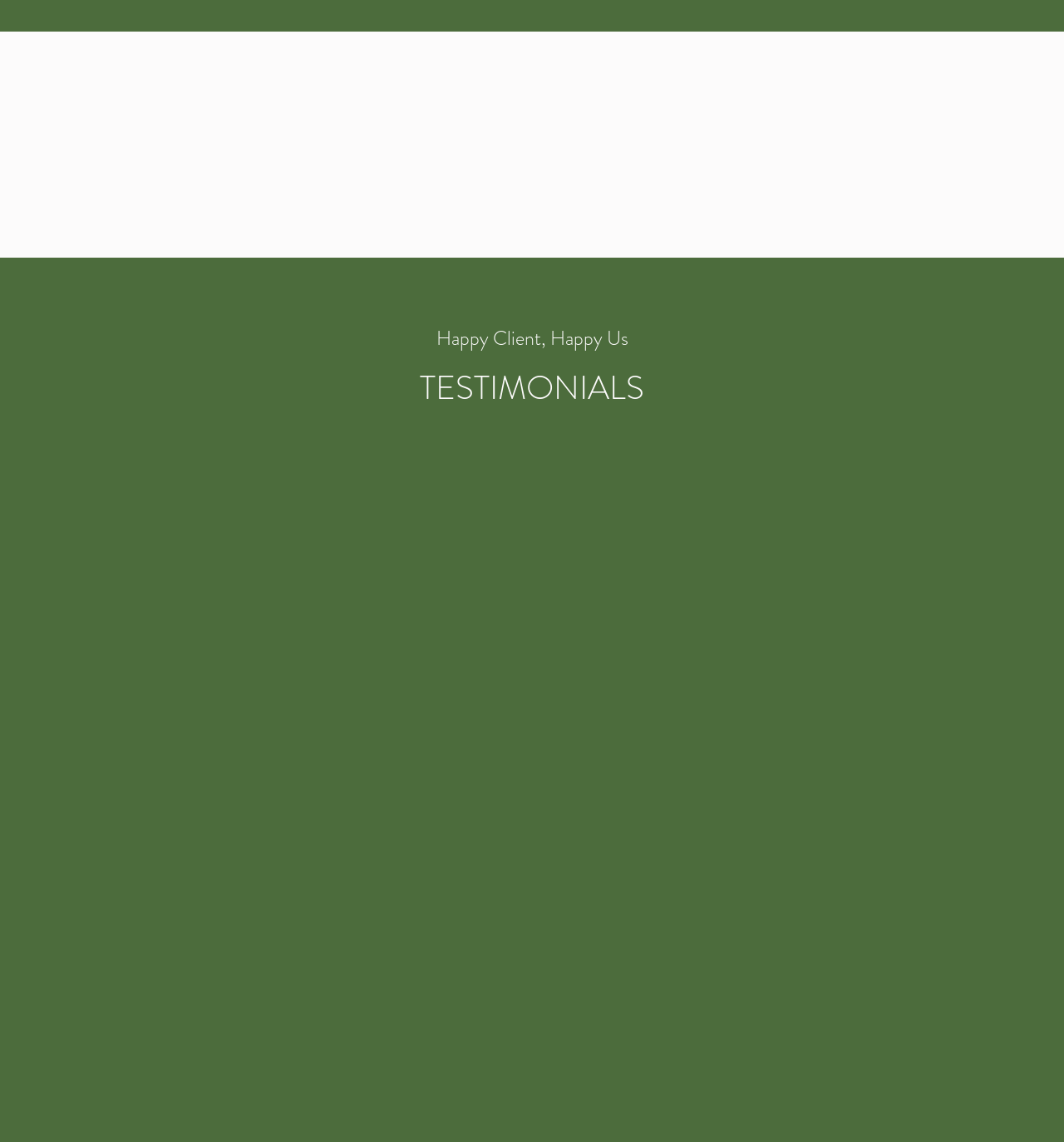Use the information in the screenshot to answer the question comprehensively: What is the phone number of G.W Landscapes?

I found the phone number by looking at the static text element with the bounding box coordinates [0.641, 0.004, 0.827, 0.021], which contains the phone number '01798 873666 / 07983510279'.